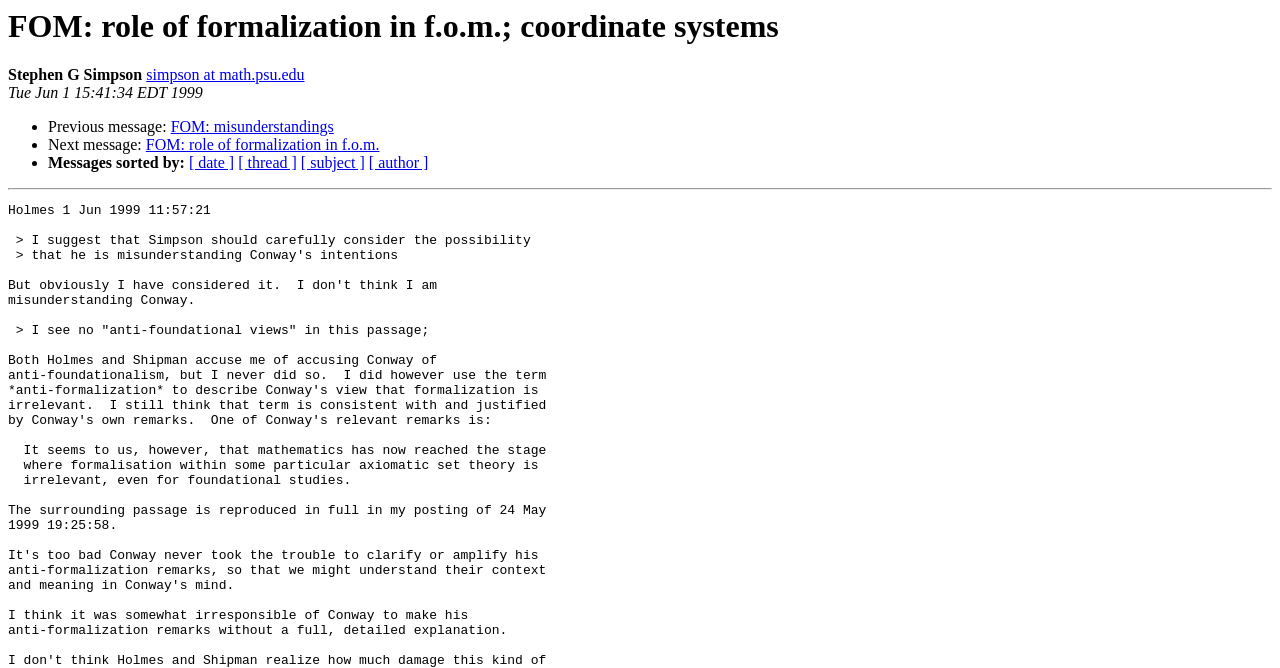Using the provided description: "FOM: misunderstandings", find the bounding box coordinates of the corresponding UI element. The output should be four float numbers between 0 and 1, in the format [left, top, right, bottom].

[0.133, 0.177, 0.261, 0.203]